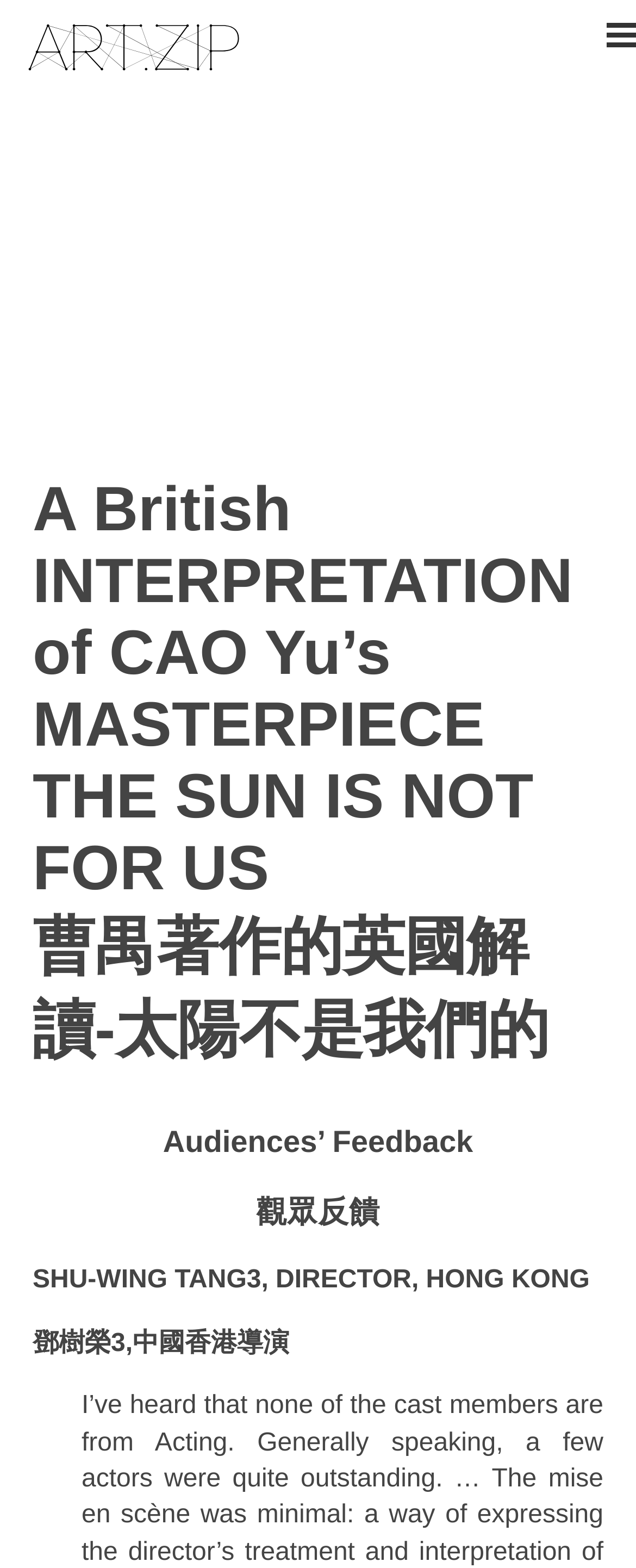Please identify the primary heading of the webpage and give its text content.

A British INTERPRETATION of CAO Yu’s MASTERPIECE
THE SUN IS NOT FOR US
曹禺著作的英國解讀-太陽不是我們的